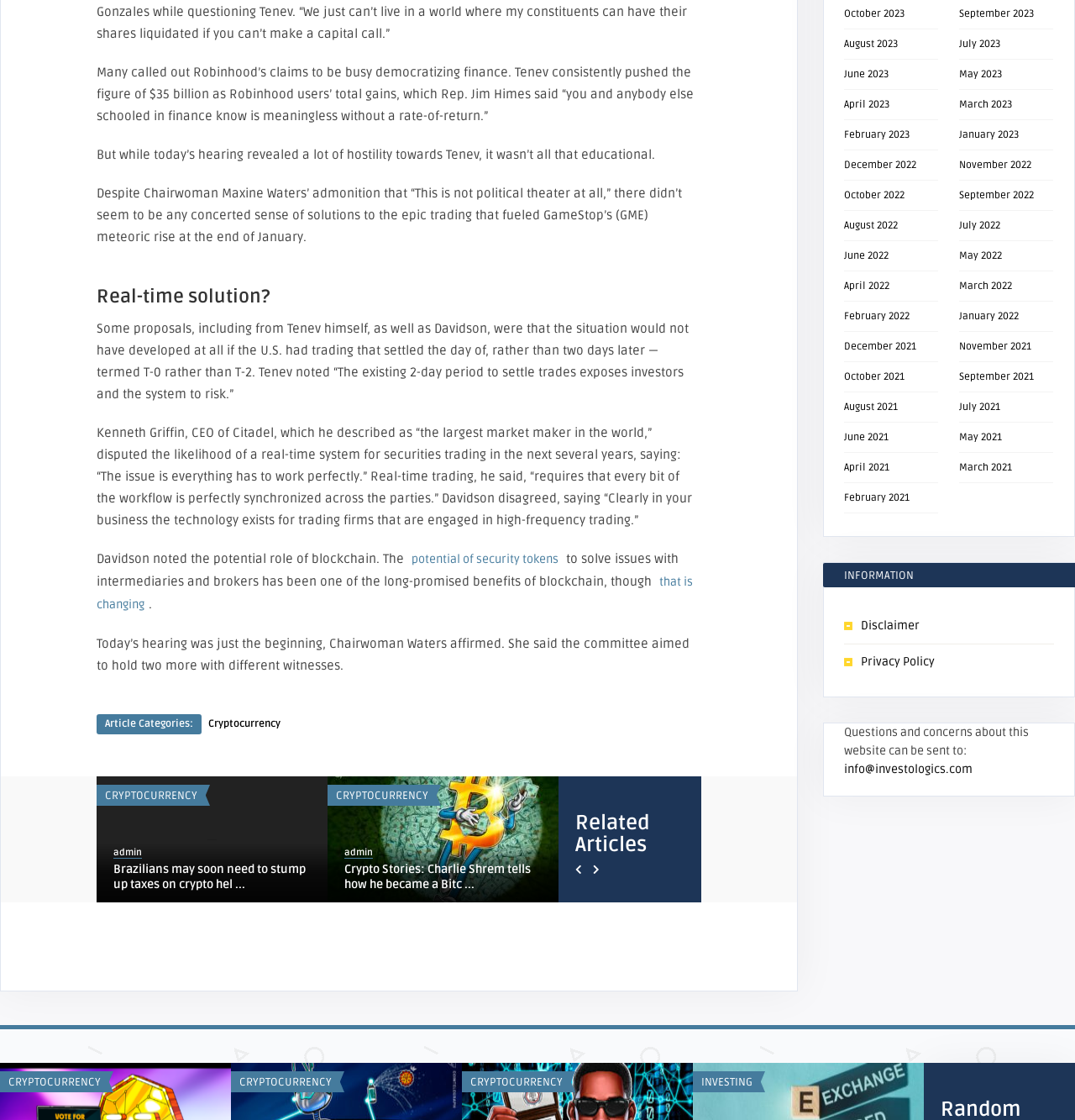Please determine the bounding box coordinates of the element to click in order to execute the following instruction: "Check the 'Article Categories'". The coordinates should be four float numbers between 0 and 1, specified as [left, top, right, bottom].

[0.098, 0.64, 0.18, 0.652]